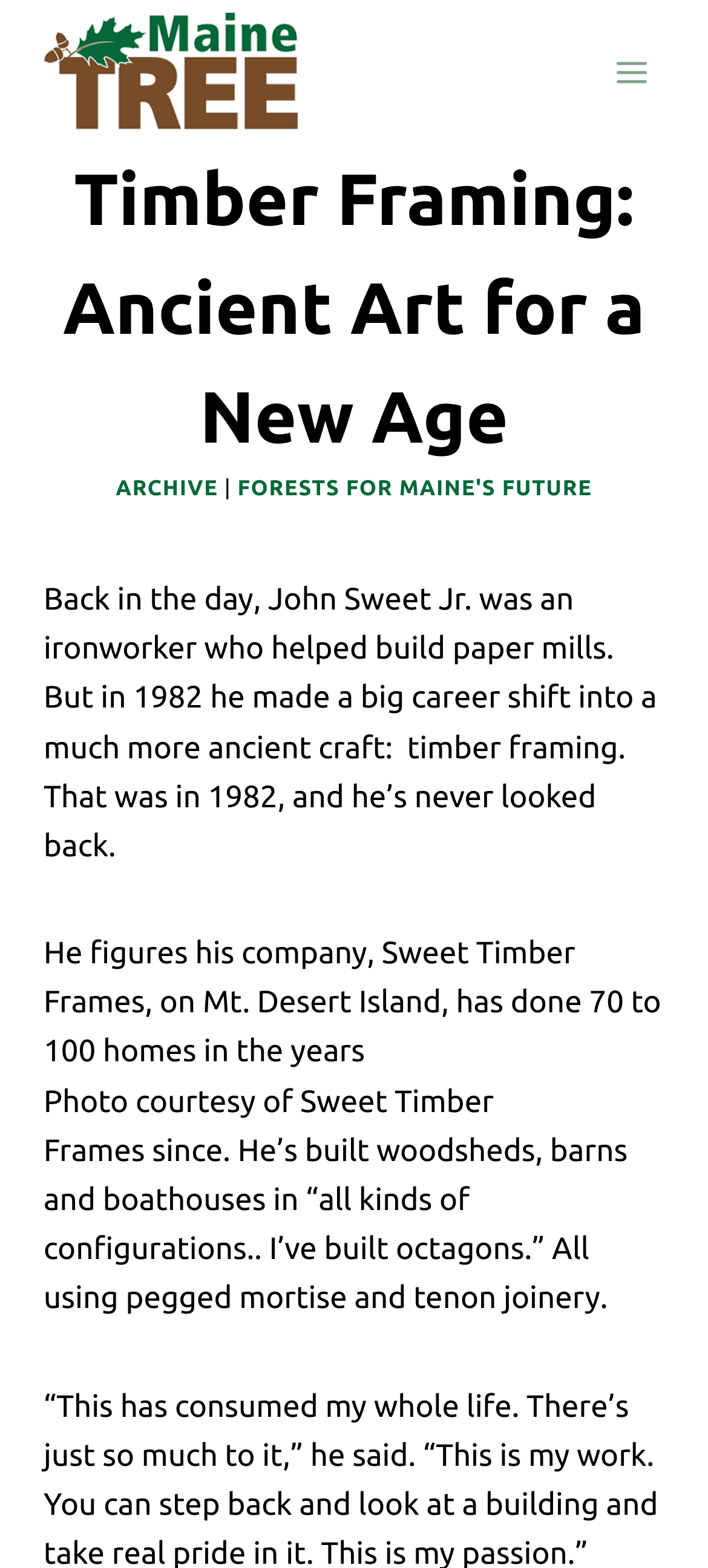What type of joinery is used in the timber framing?
Kindly offer a detailed explanation using the data available in the image.

I found the answer by reading the text content of the webpage, specifically the sentence 'All using pegged mortise and tenon joinery'.